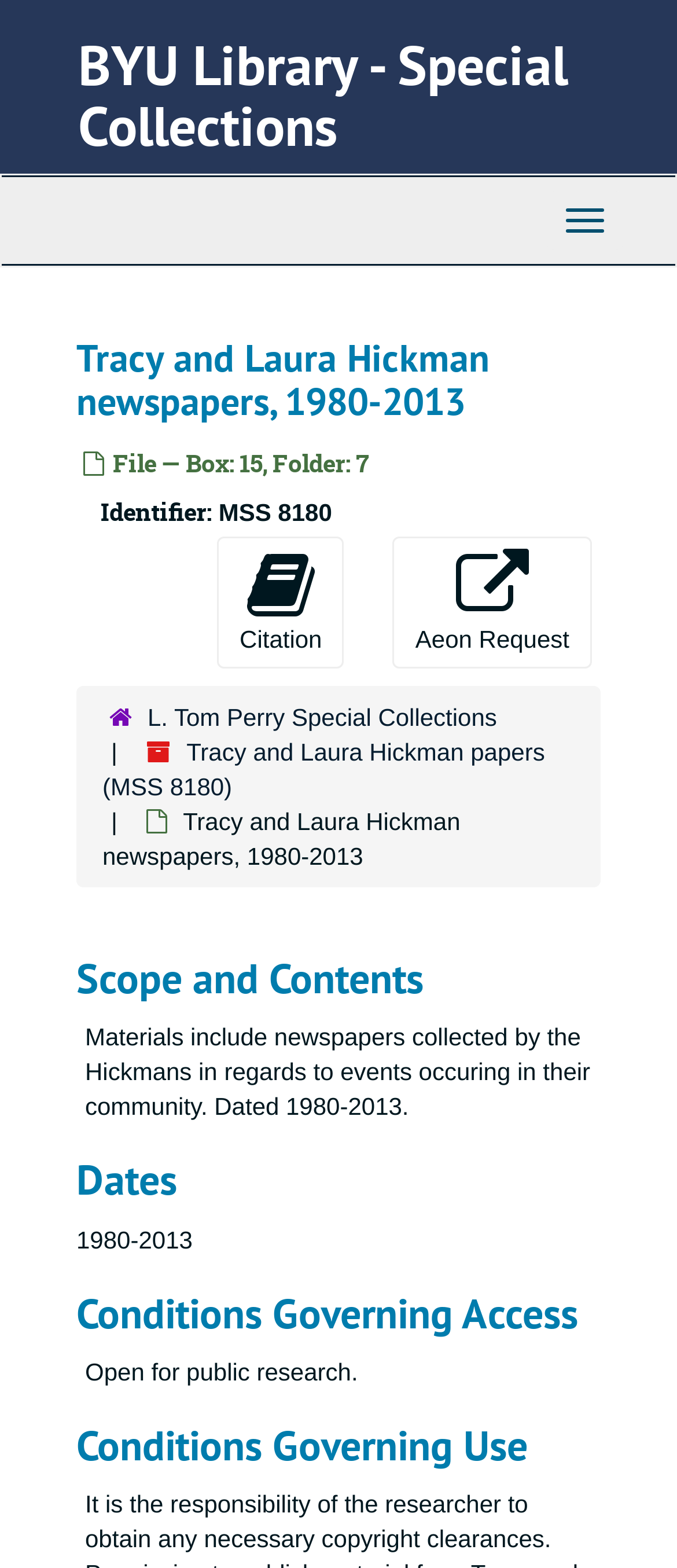How many sub-collections are listed under Tracy and Laura Hickman papers?
Using the image as a reference, answer the question in detail.

The number of sub-collections can be found by counting the generic elements listed under 'Tracy and Laura Hickman papers', which include 'Tracy and Laura Hickman papers on Dragonlance', 'Tracy and Laura Hickman children memorabilia', and so on. There are 24 such elements.